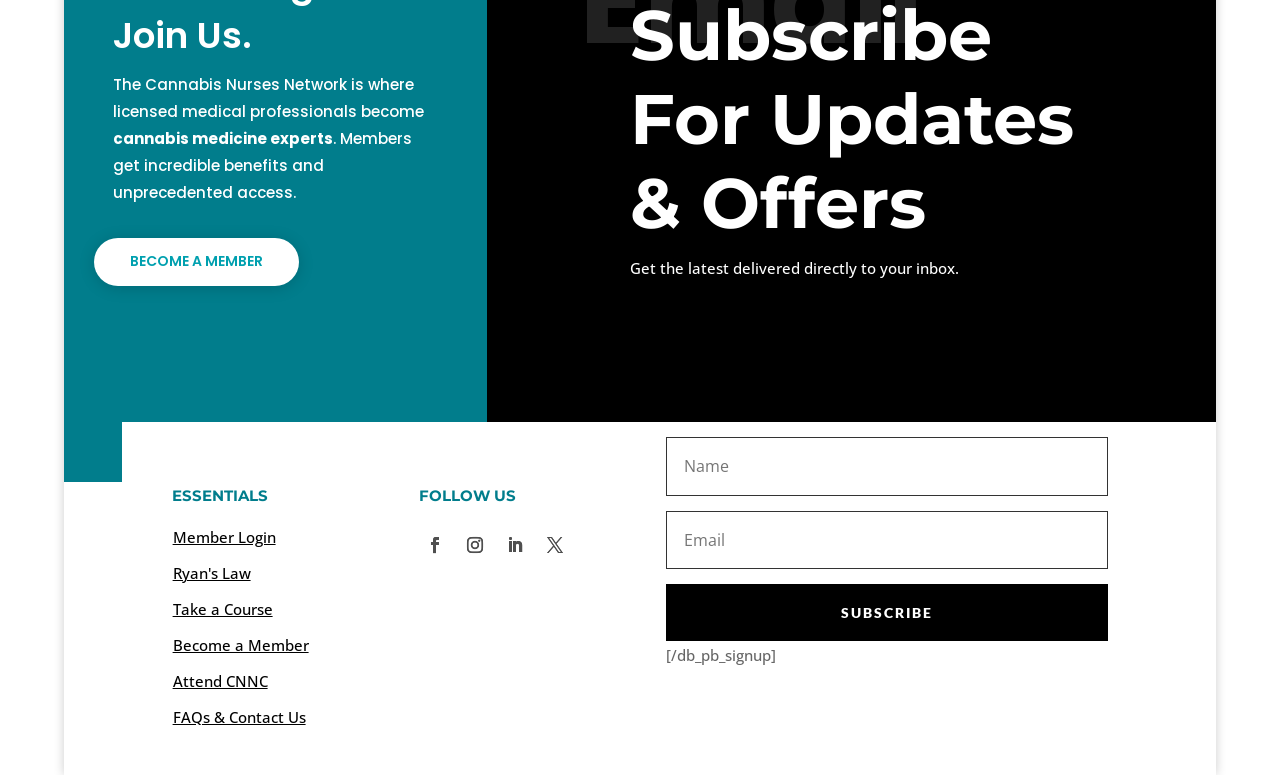Provide a one-word or short-phrase response to the question:
What is the call-to-action for users to join the Cannabis Nurses Network?

BECOME A MEMBER